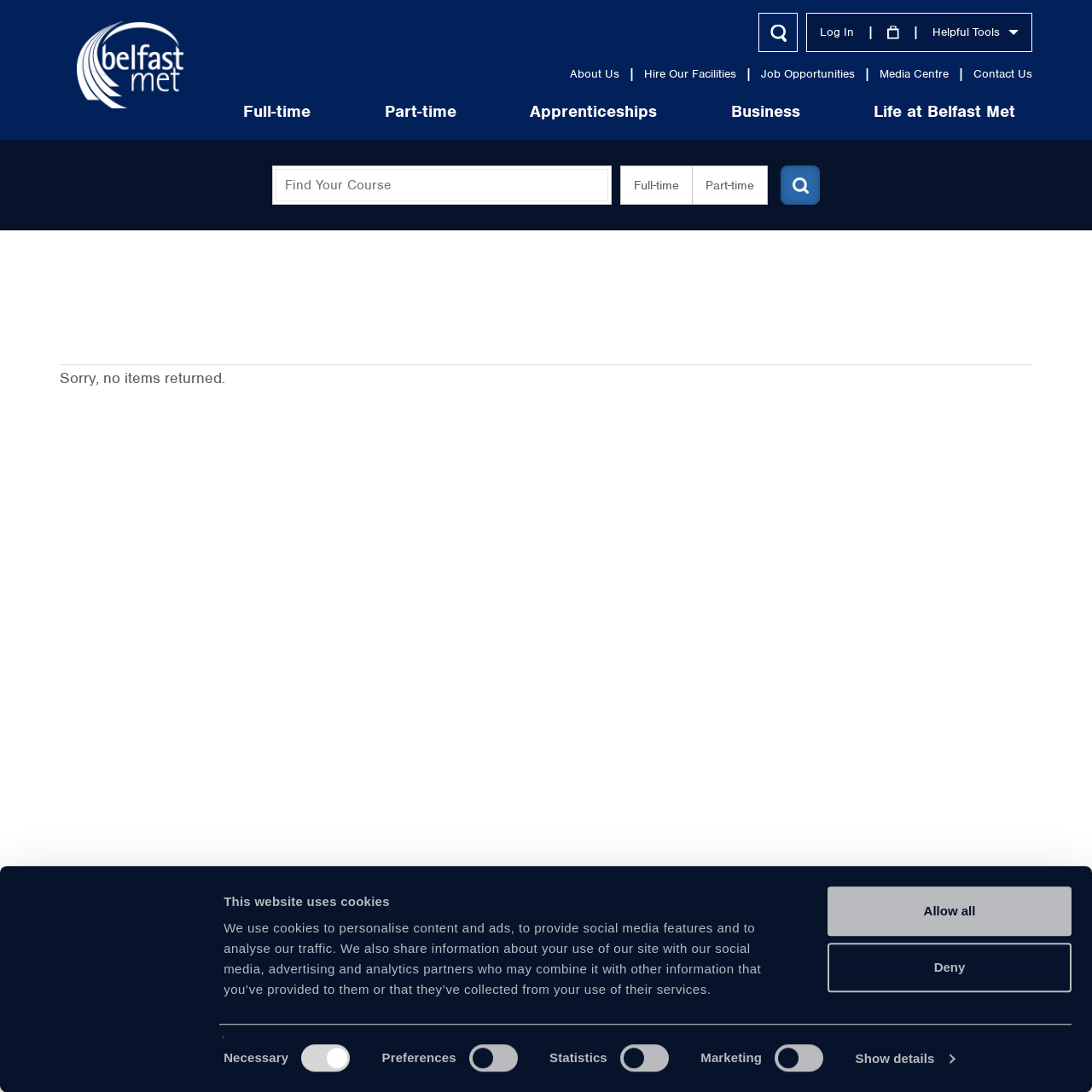Extract the bounding box coordinates of the UI element described: "Phone and Email Directory". Provide the coordinates in the format [left, top, right, bottom] with values ranging from 0 to 1.

[0.793, 0.643, 0.945, 0.659]